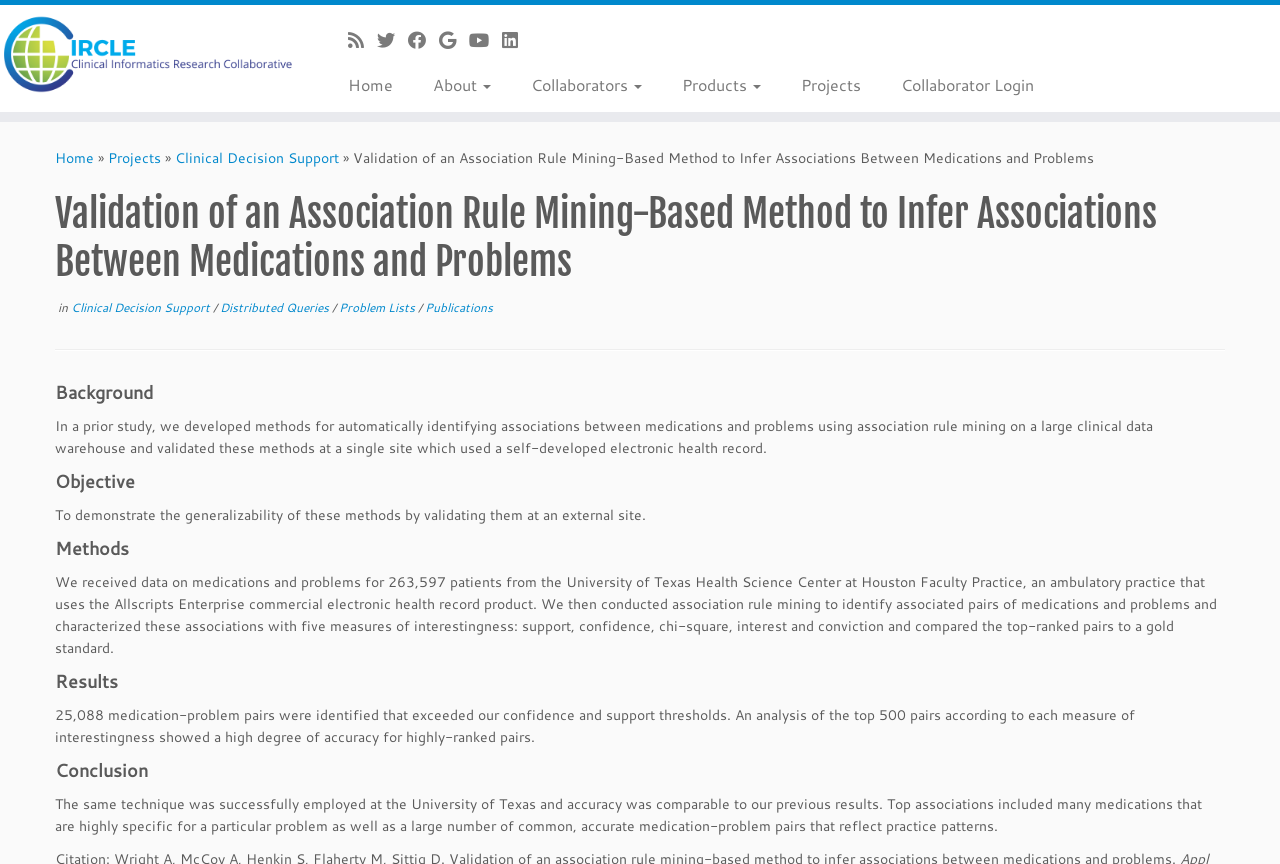Produce a meticulous description of the webpage.

This webpage is about a research study on validating an association rule mining-based method to infer associations between medications and problems. At the top left corner, there is a link to "CIRCLE: Clinical Informatics Research Collaborative" with a "Back Home" image. On the same line, there are several social media links to follow the author. Below this, there is a navigation menu with links to "Home", "About", "Collaborators", "Products", "Projects", and "Collaborator Login".

The main content of the webpage is divided into sections, starting with a title "Validation of an Association Rule Mining-Based Method to Infer Associations Between Medications and Problems" at the top center. Below this, there are links to "Clinical Decision Support", "Distributed Queries", "Problem Lists", and "Publications" on the same line.

The next section is "Background", which describes a prior study on identifying associations between medications and problems using association rule mining. This is followed by the "Objective" section, which aims to demonstrate the generalizability of these methods by validating them at an external site.

The "Methods" section explains the data collection and analysis process, including receiving data from the University of Texas Health Science Center and conducting association rule mining to identify associated pairs of medications and problems. The "Results" section presents the findings, including the identification of 25,088 medication-problem pairs and a high degree of accuracy for highly-ranked pairs.

Finally, the "Conclusion" section summarizes the results, stating that the same technique was successfully employed at the University of Texas and accuracy was comparable to previous results, with top associations including many medications specific for a particular problem and common, accurate medication-problem pairs that reflect practice patterns.